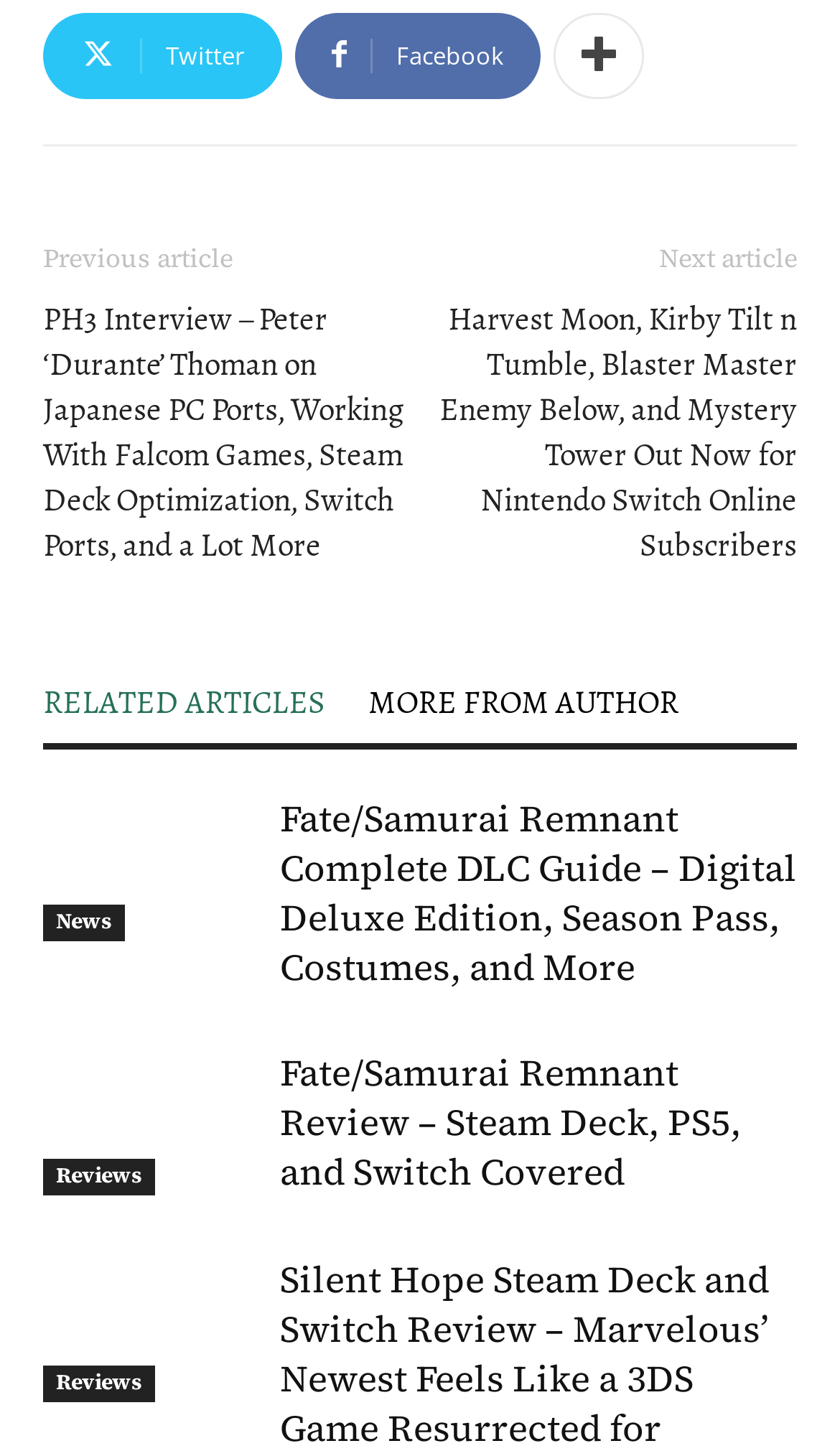Please find the bounding box for the UI element described by: "RELATED ARTICLES".

[0.051, 0.457, 0.387, 0.511]